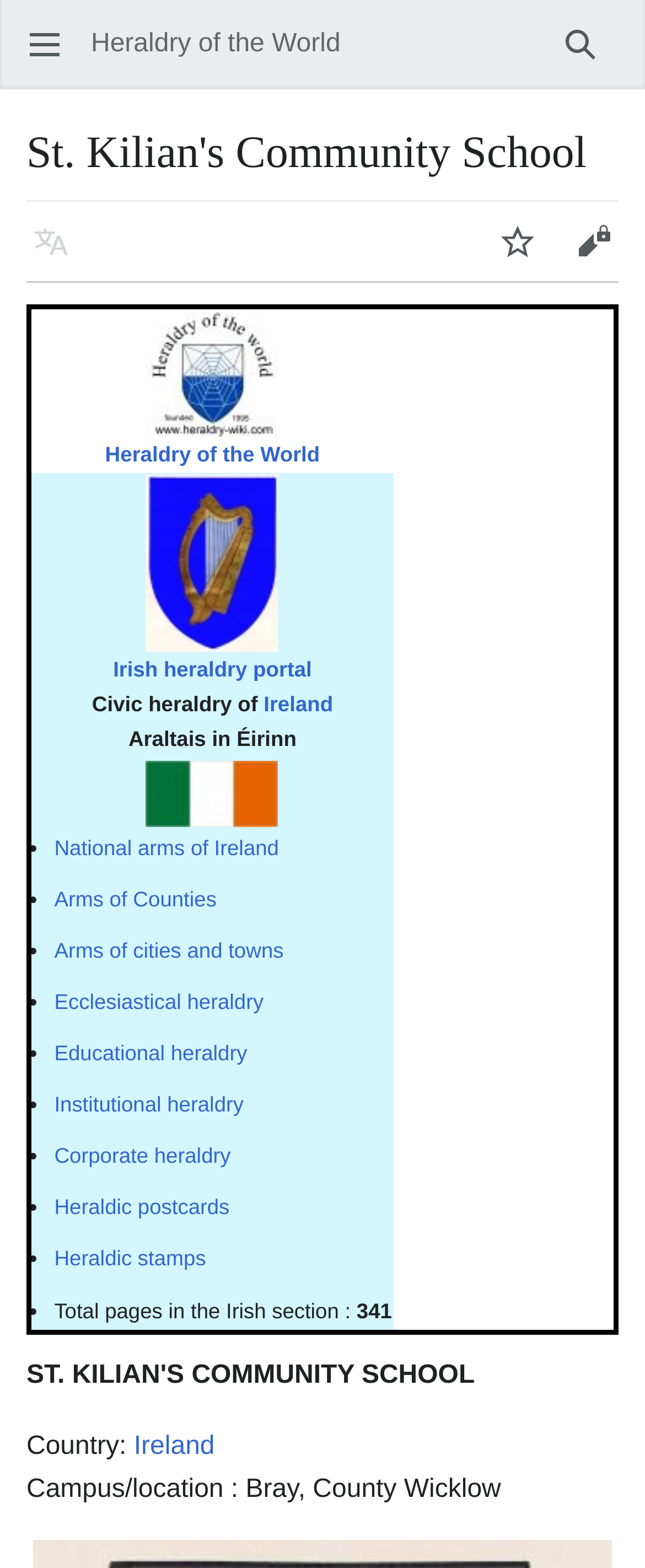Find the bounding box coordinates of the element to click in order to complete this instruction: "Search". The bounding box coordinates must be four float numbers between 0 and 1, denoted as [left, top, right, bottom].

[0.841, 0.004, 0.959, 0.053]